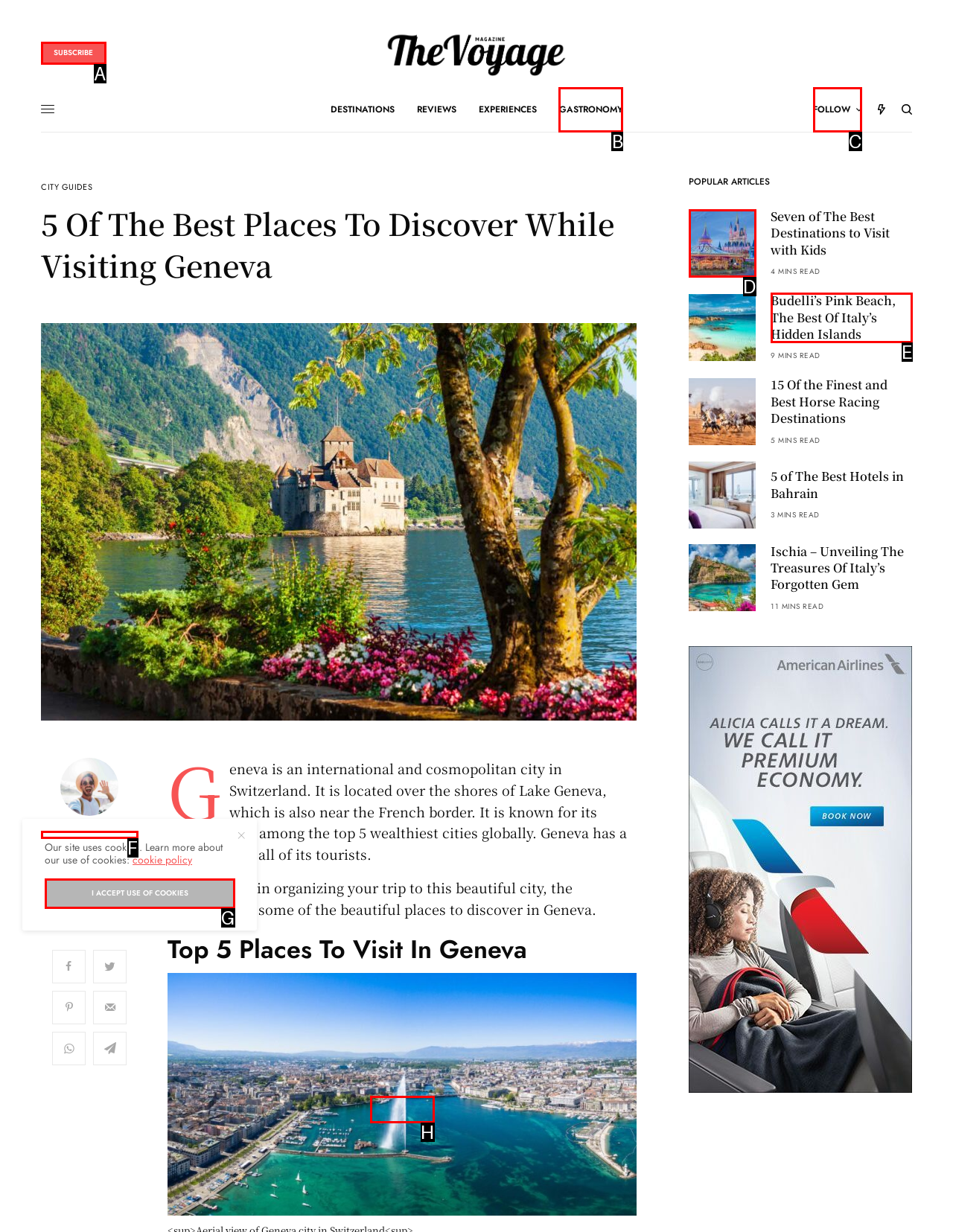Tell me the letter of the correct UI element to click for this instruction: Read the article about Seven of The Best Destinations to Visit with Kids. Answer with the letter only.

D